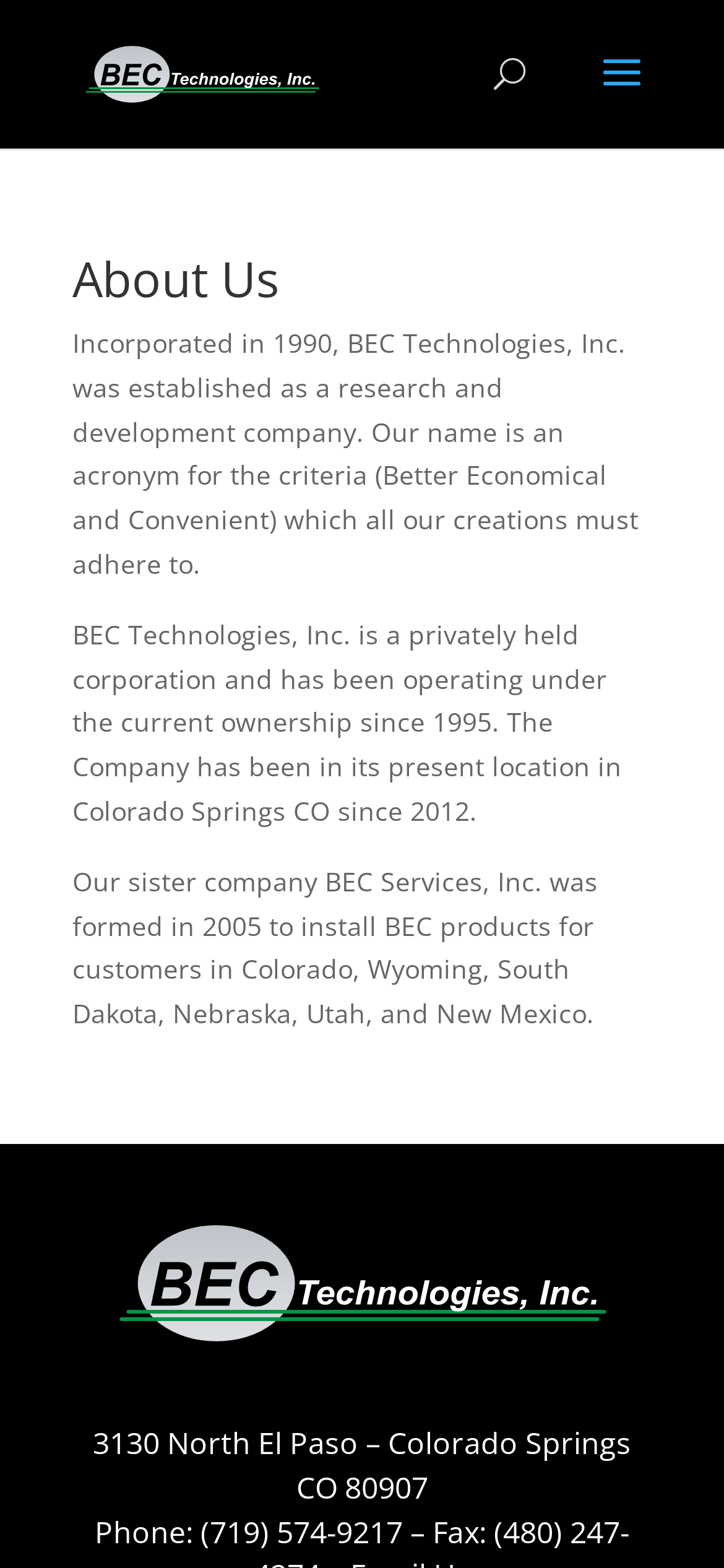Write a detailed summary of the webpage.

The webpage is about BEC Technologies, Inc. and its "About Us" section. At the top left, there is a link and an image with the company name "BEC Technologies, Inc.". A search bar is located at the top center of the page. 

Below the search bar, there is an article section that occupies most of the page. The article starts with a heading "About Us" at the top. 

Under the heading, there are three paragraphs of text. The first paragraph describes the company's establishment in 1990 and its criteria for creations. The second paragraph talks about the company's ownership and location history. The third paragraph mentions the company's sister company, BEC Services, Inc., which was formed in 2005.

To the right of the third paragraph, there is an image. At the bottom of the page, there is an address "3130 North El Paso – Colorado Springs CO 80907".